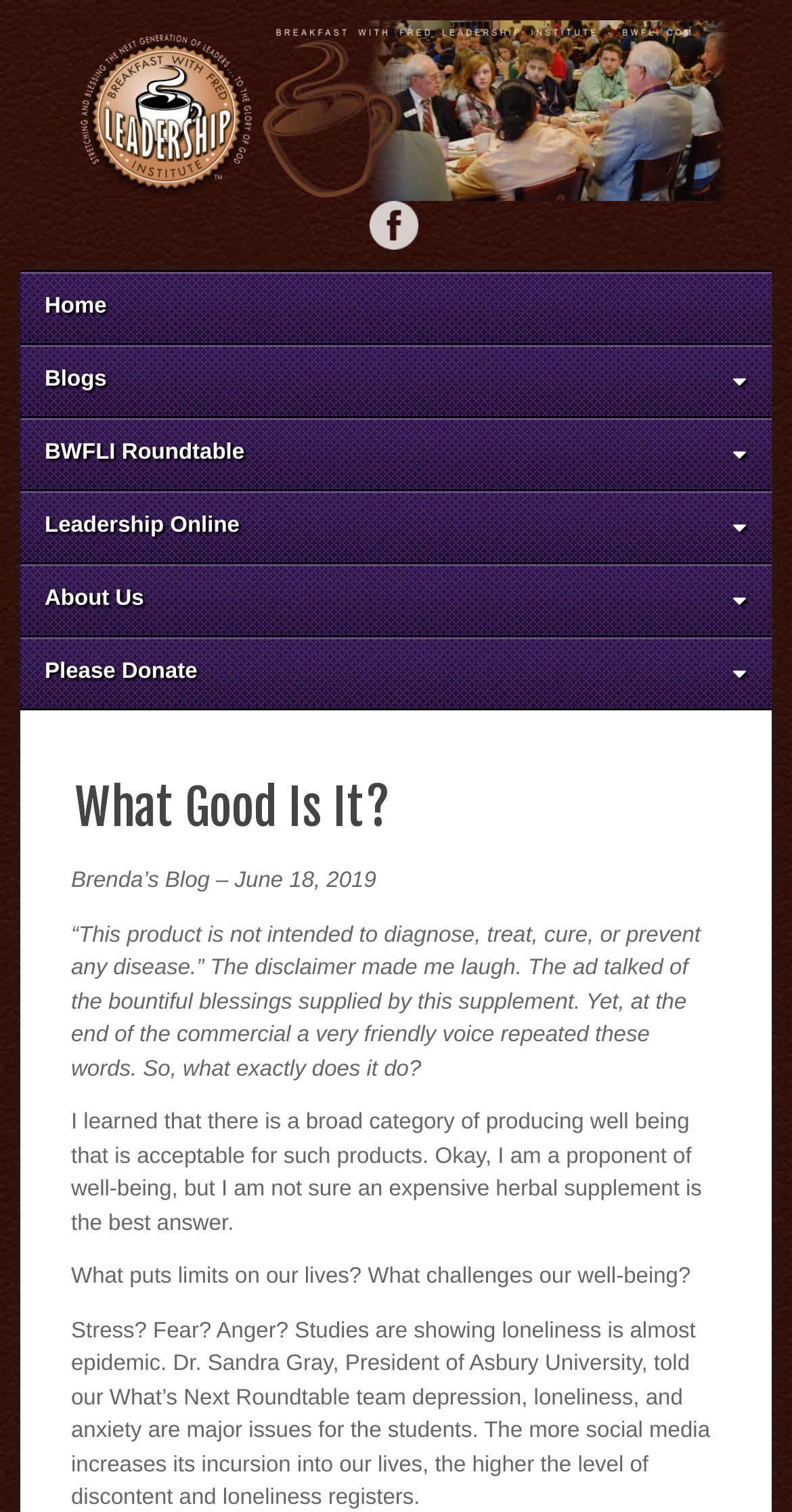Provide the bounding box coordinates for the area that should be clicked to complete the instruction: "Donate to BWFLI".

[0.026, 0.422, 0.974, 0.469]